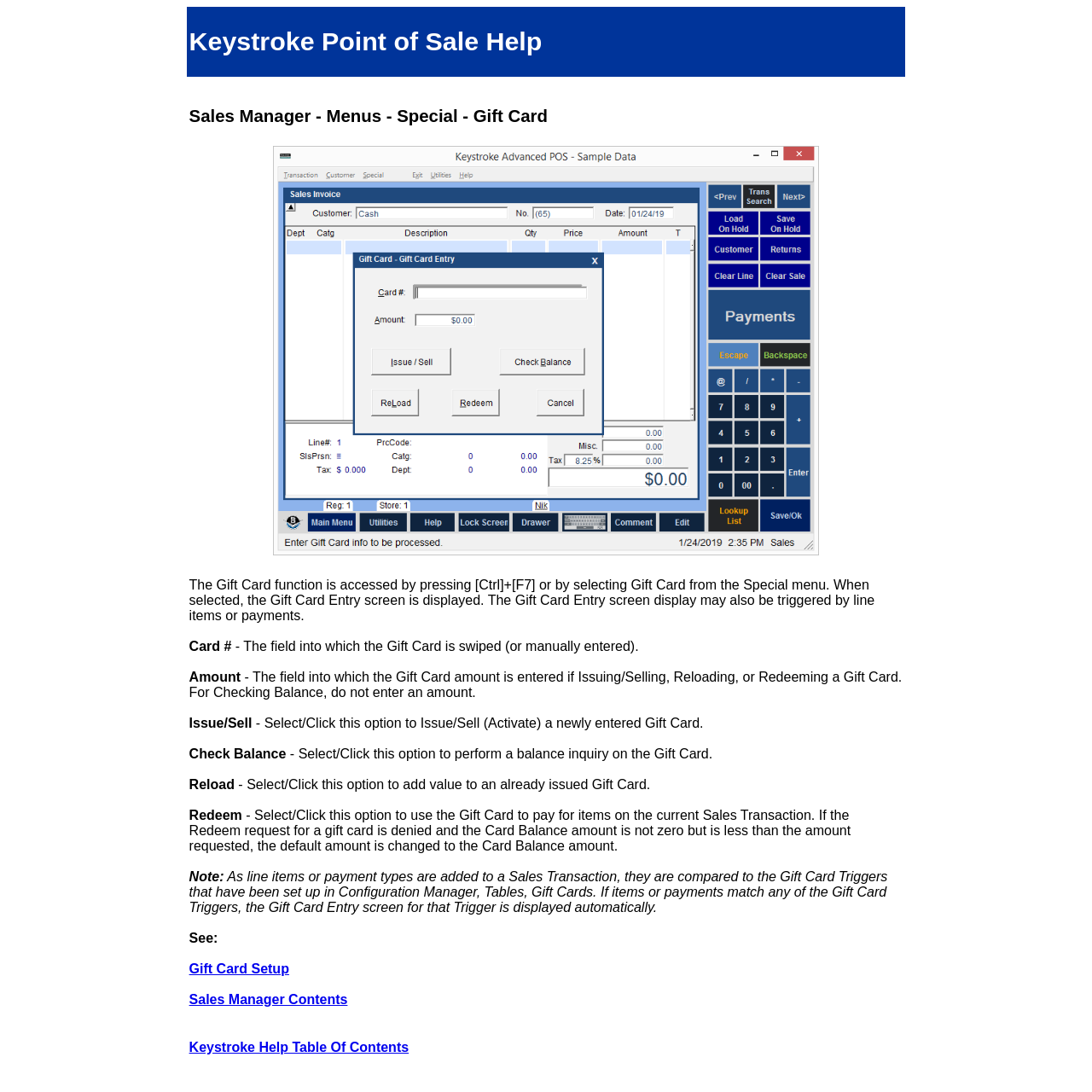What is the purpose of the 'Issue/Sell' option?
Please give a detailed and elaborate explanation in response to the question.

The 'Issue/Sell' option is used to Issue/Sell (Activate) a newly entered Gift Card, as stated in the webpage.